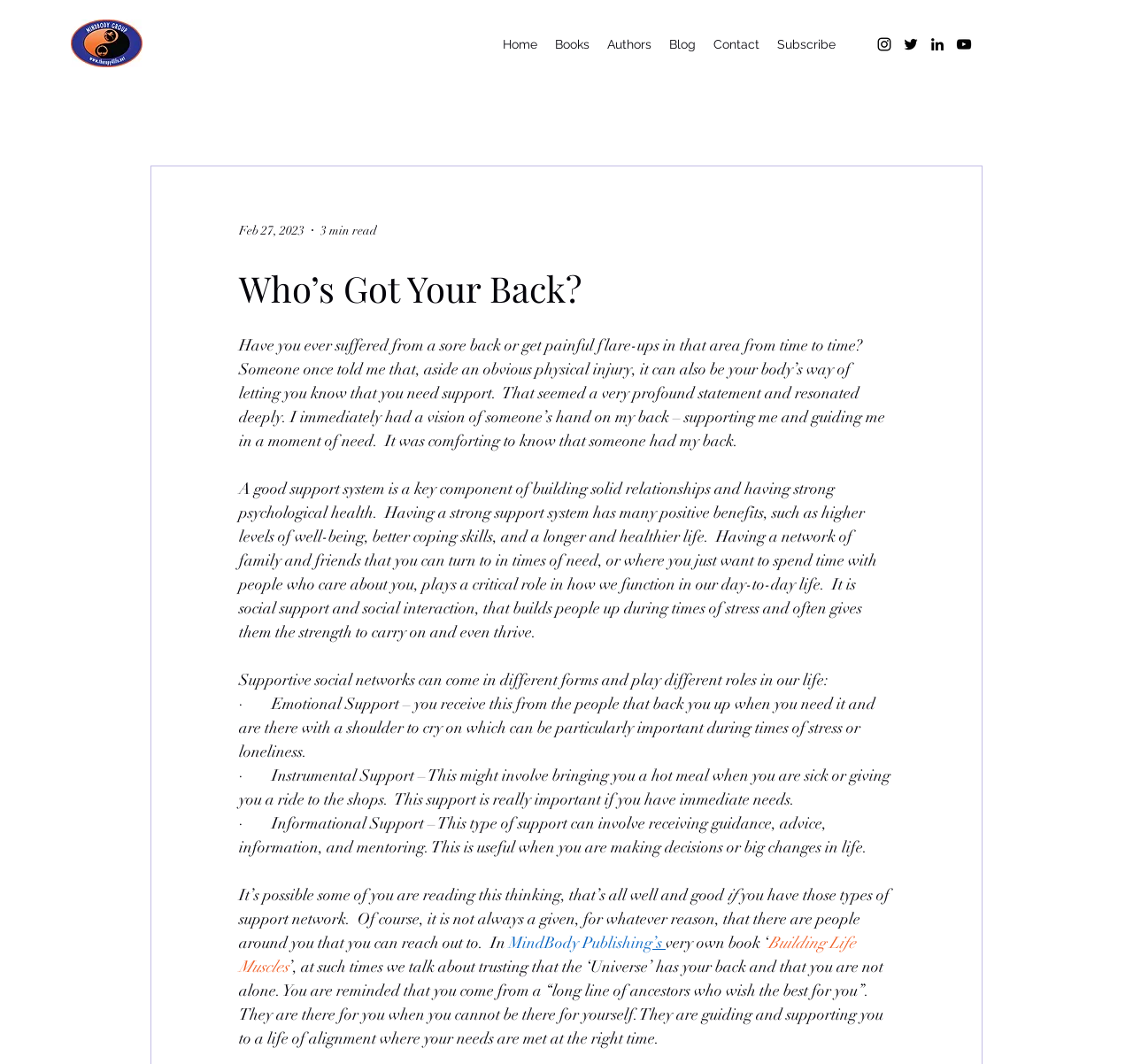Extract the top-level heading from the webpage and provide its text.

Who’s Got Your Back?